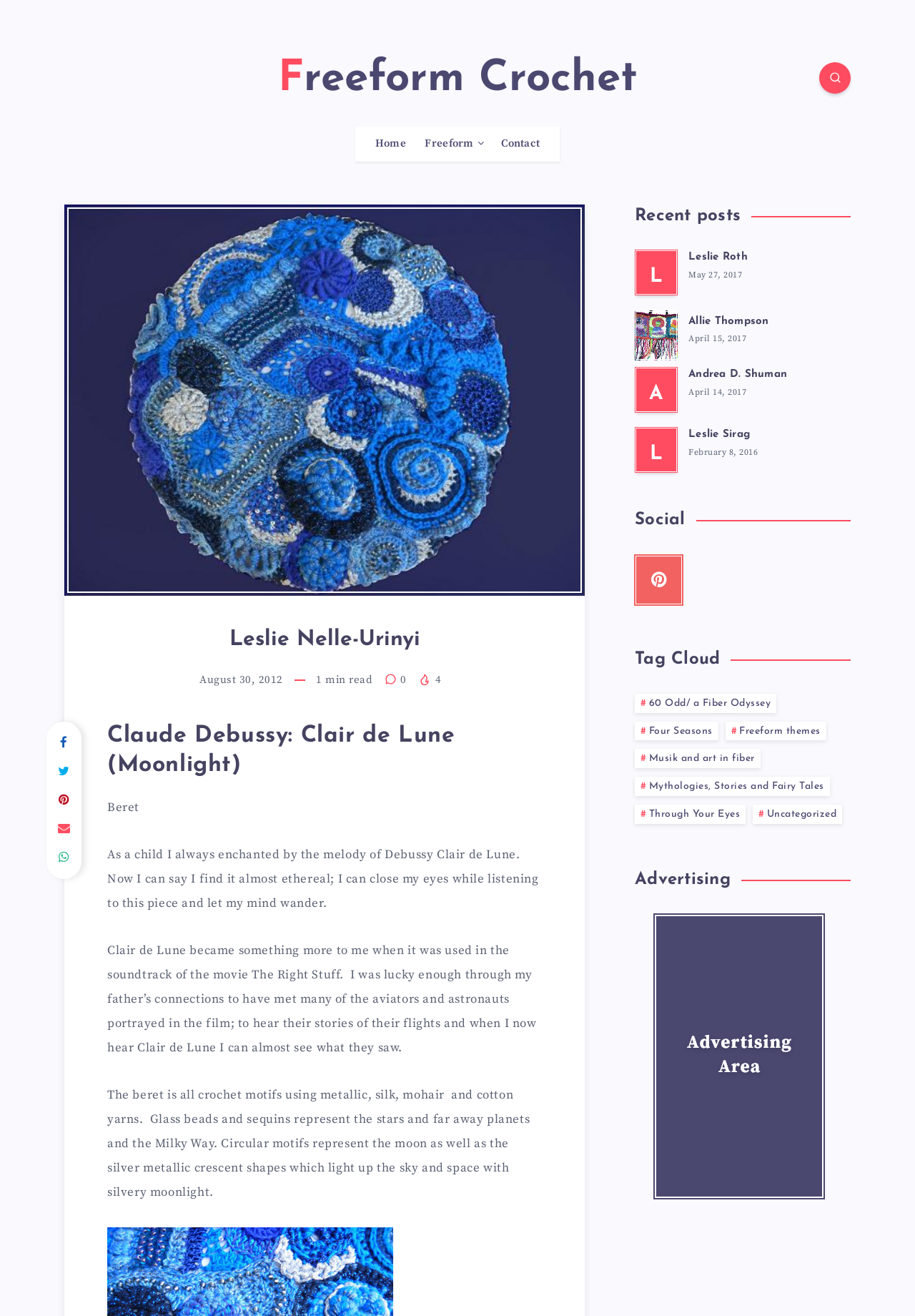Analyze the image and give a detailed response to the question:
What is the theme of the recent posts section?

The recent posts section on the webpage appears to be related to freeform crochet, as the headings and links in that section mention names of people and dates, suggesting that they are posts about freeform crochet art.